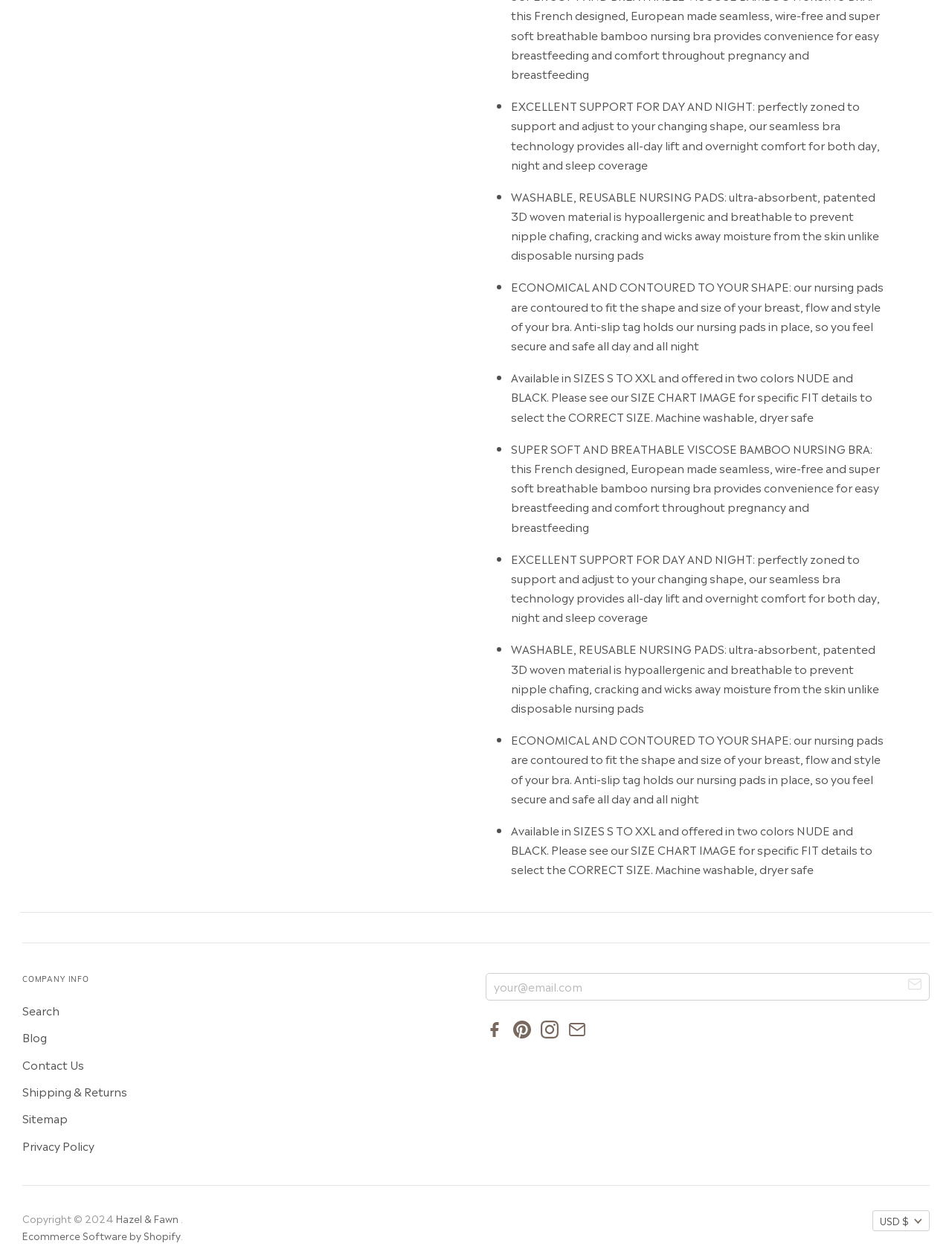Locate the bounding box coordinates of the element that should be clicked to fulfill the instruction: "Select currency".

[0.916, 0.969, 0.977, 0.986]